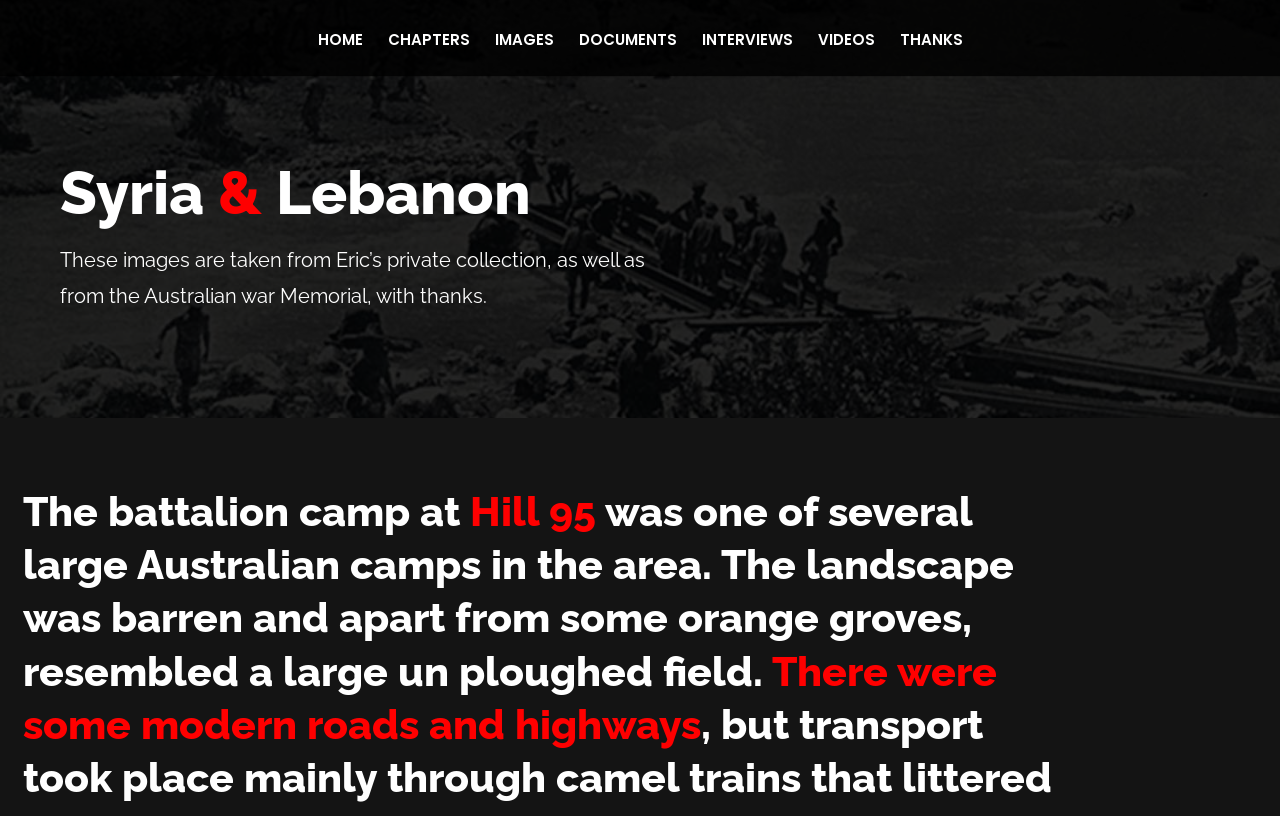Please identify the bounding box coordinates of the clickable region that I should interact with to perform the following instruction: "browse images". The coordinates should be expressed as four float numbers between 0 and 1, i.e., [left, top, right, bottom].

[0.386, 0.041, 0.432, 0.094]